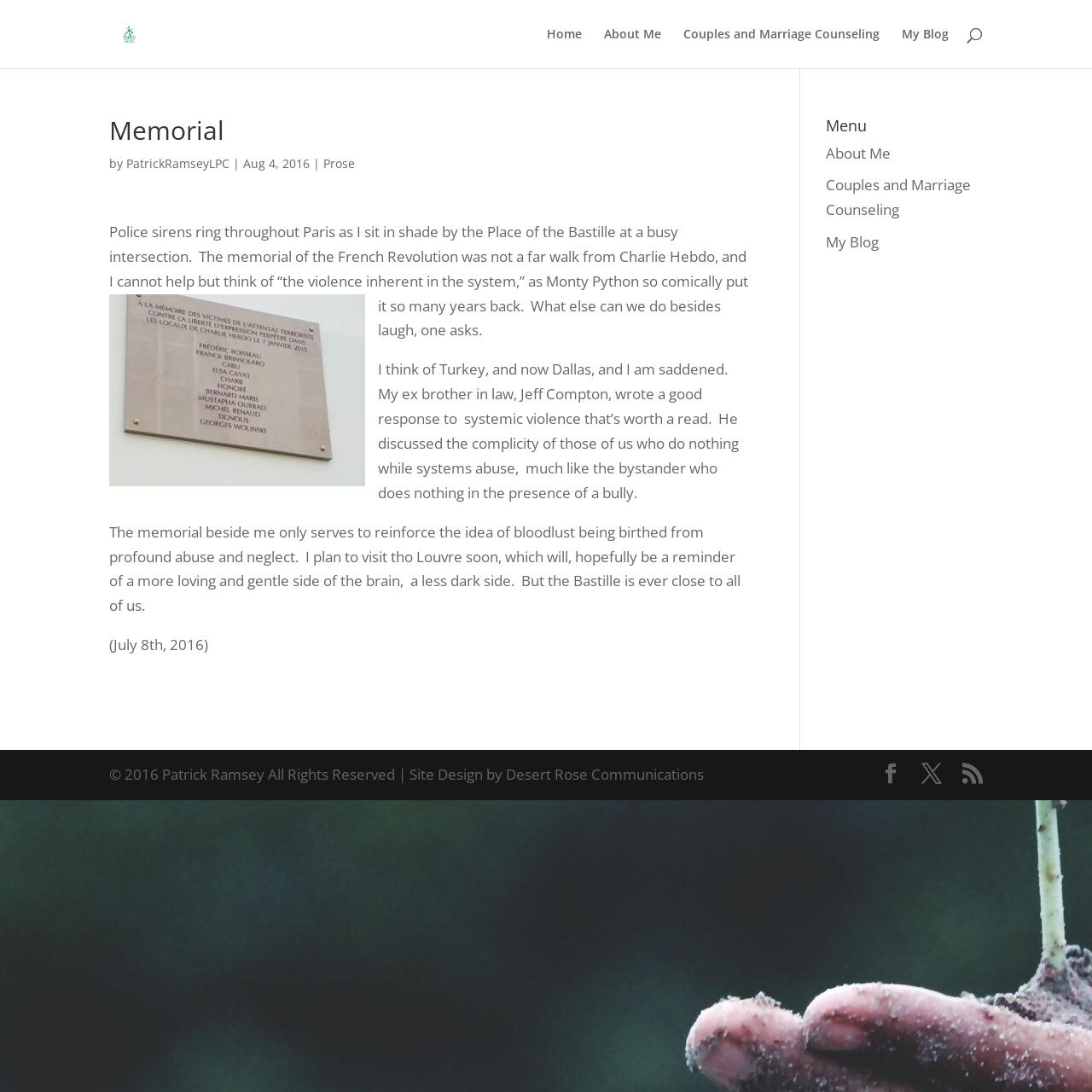Highlight the bounding box coordinates of the region I should click on to meet the following instruction: "search for something".

[0.1, 0.0, 0.9, 0.001]